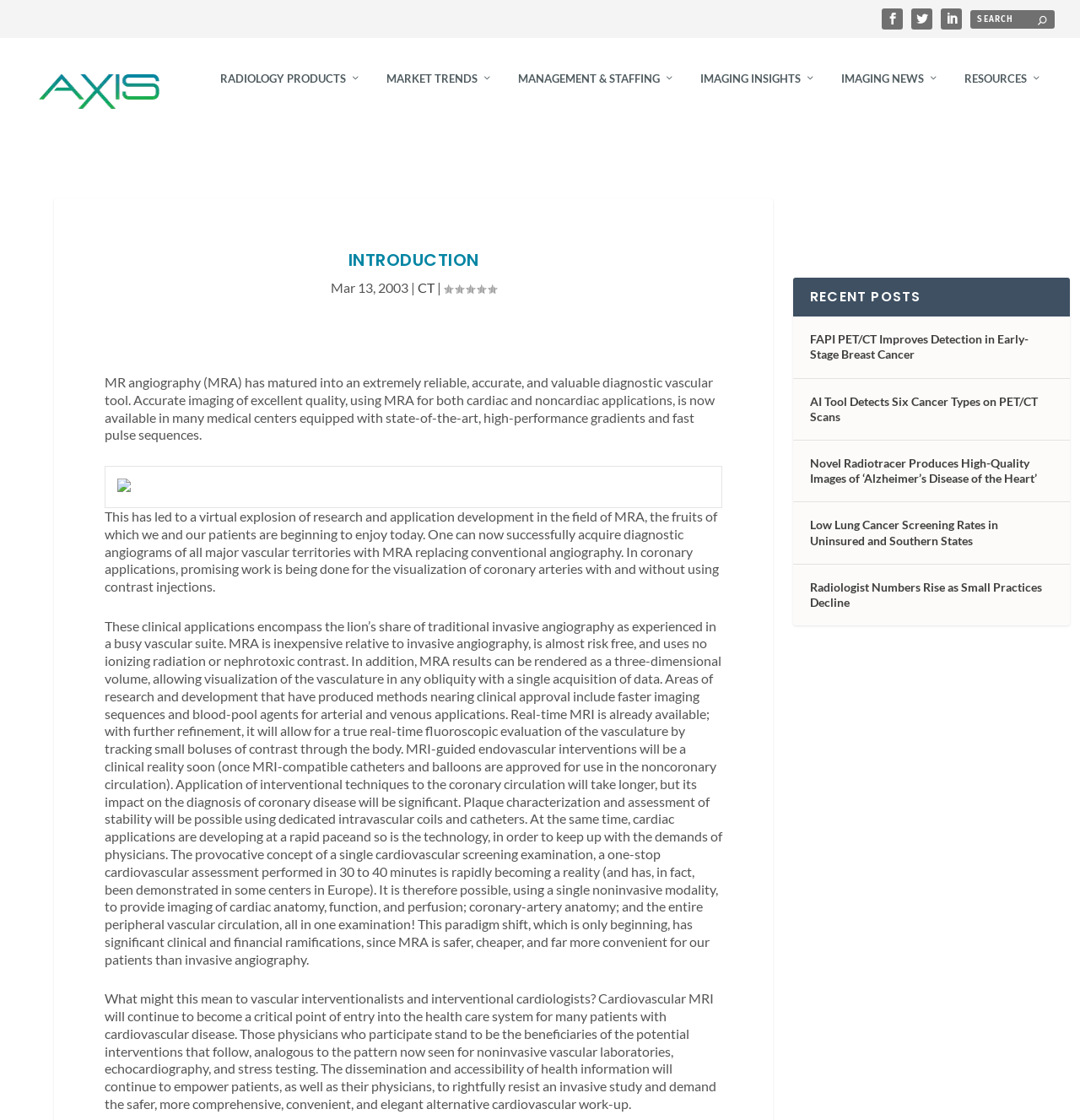Use a single word or phrase to answer the question: 
What is the main topic of this webpage?

MR angiography